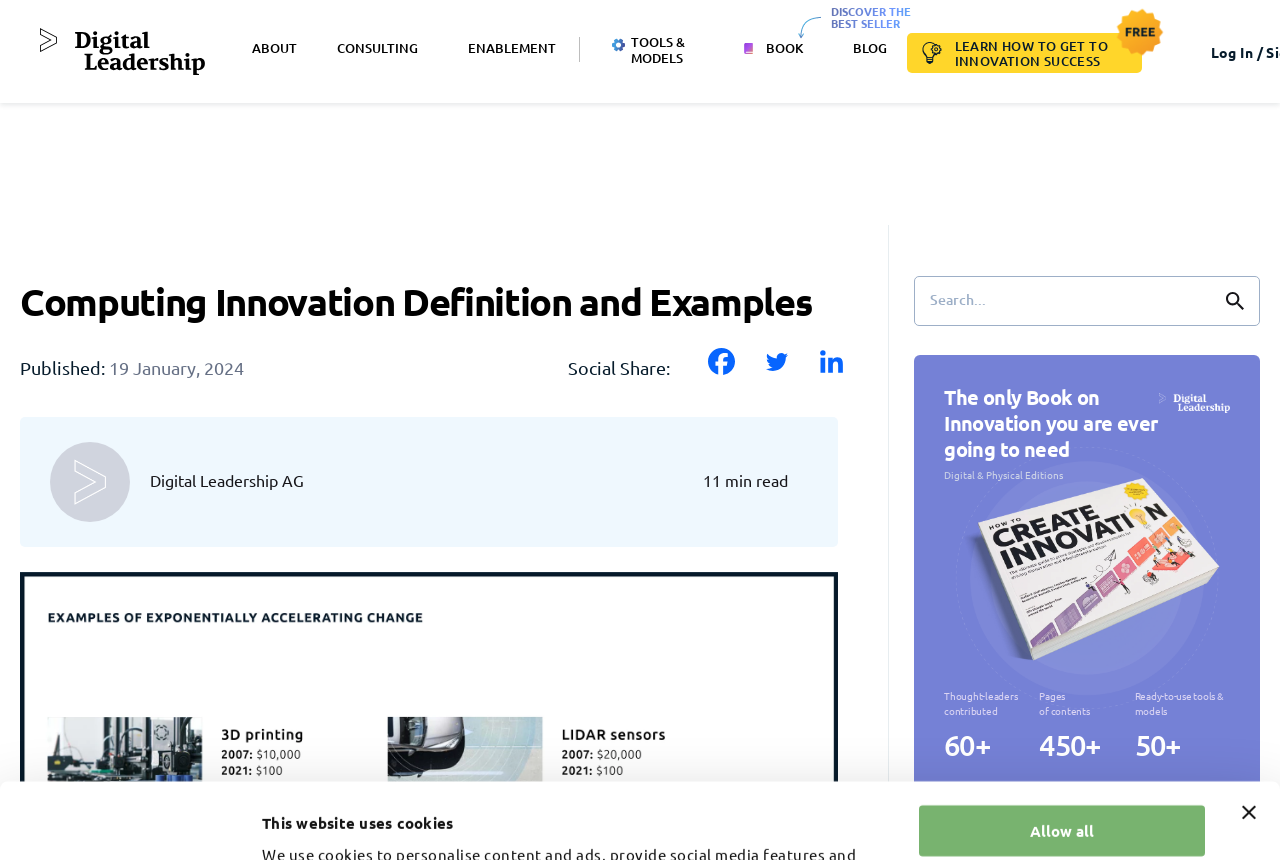What is the company name?
Please give a detailed and thorough answer to the question, covering all relevant points.

The company name is obtained from the link 'Digital Leadership' at the top of the webpage, which is also the root element.